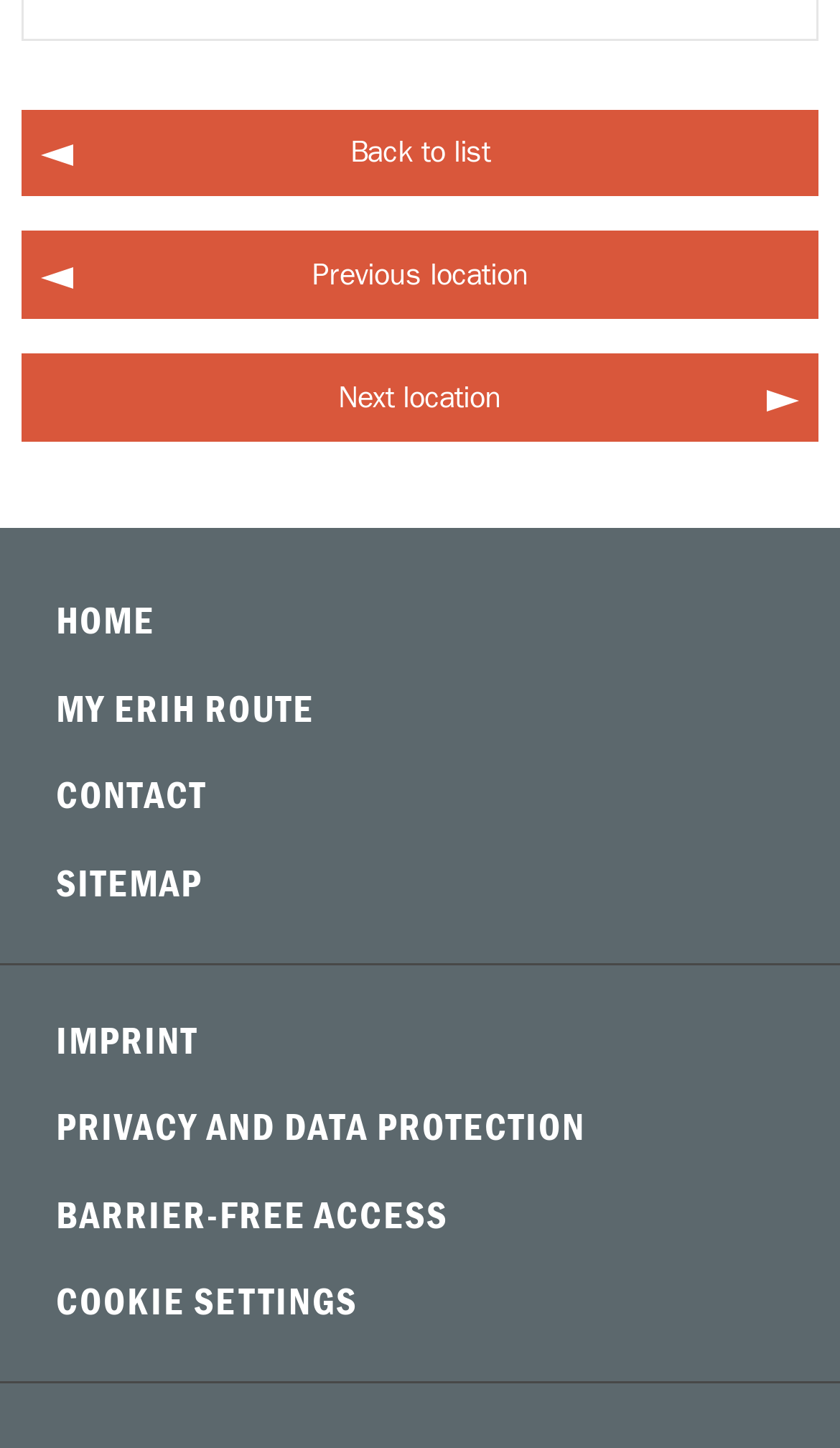Please determine the bounding box coordinates for the element that should be clicked to follow these instructions: "view my erih route".

[0.026, 0.461, 0.974, 0.521]